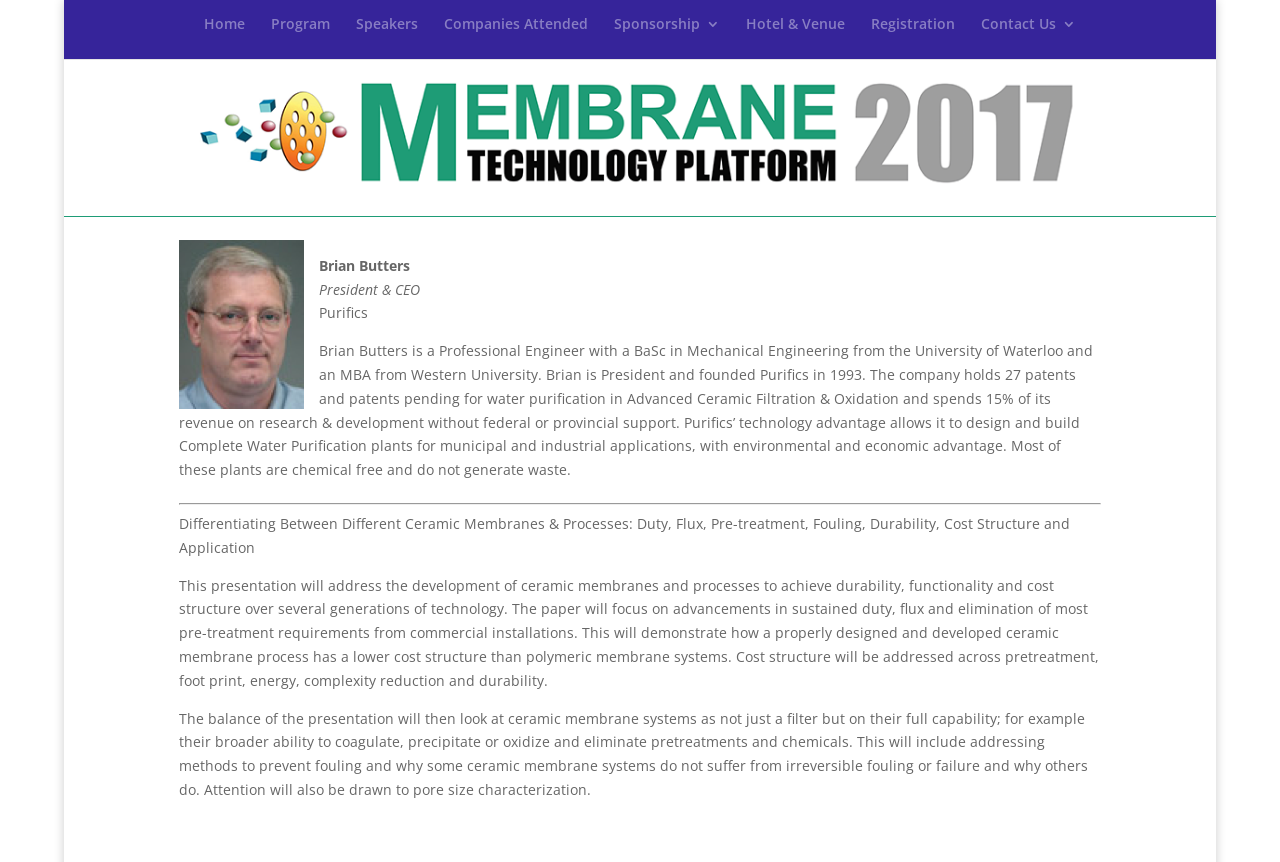Elaborate on the different components and information displayed on the webpage.

The webpage is about the Microencapsulation Summit 2024, with a focus on Brain Butters, the President and CEO of Purifics. At the top of the page, there is a link to the summit's homepage, accompanied by a small image with the same title. Below this, there is a navigation menu with links to different sections, including Home, Program, Speakers, Companies Attended, Hotel & Venue, and Registration.

On the main content area, there is a large article section that takes up most of the page. Within this section, there is a prominent image on the left side, followed by a series of text blocks. The first text block displays the name "Brian Butters" in a larger font, with his title "President & CEO" and company "Purifics" listed below. 

A longer text block provides a detailed biography of Brian Butters, including his educational background, work experience, and achievements. This is followed by a horizontal separator line, which divides the biography from the rest of the content.

The next section appears to be a presentation abstract, with a title "Differentiating Between Different Ceramic Membranes & Processes" and a lengthy description of the presentation's content. The text discusses the development of ceramic membranes and processes, including advancements in duty, flux, and pre-treatment requirements, as well as cost structure and application. The presentation also covers the capabilities of ceramic membrane systems, including coagulation, precipitation, and oxidation, and addresses methods to prevent fouling and pore size characterization.